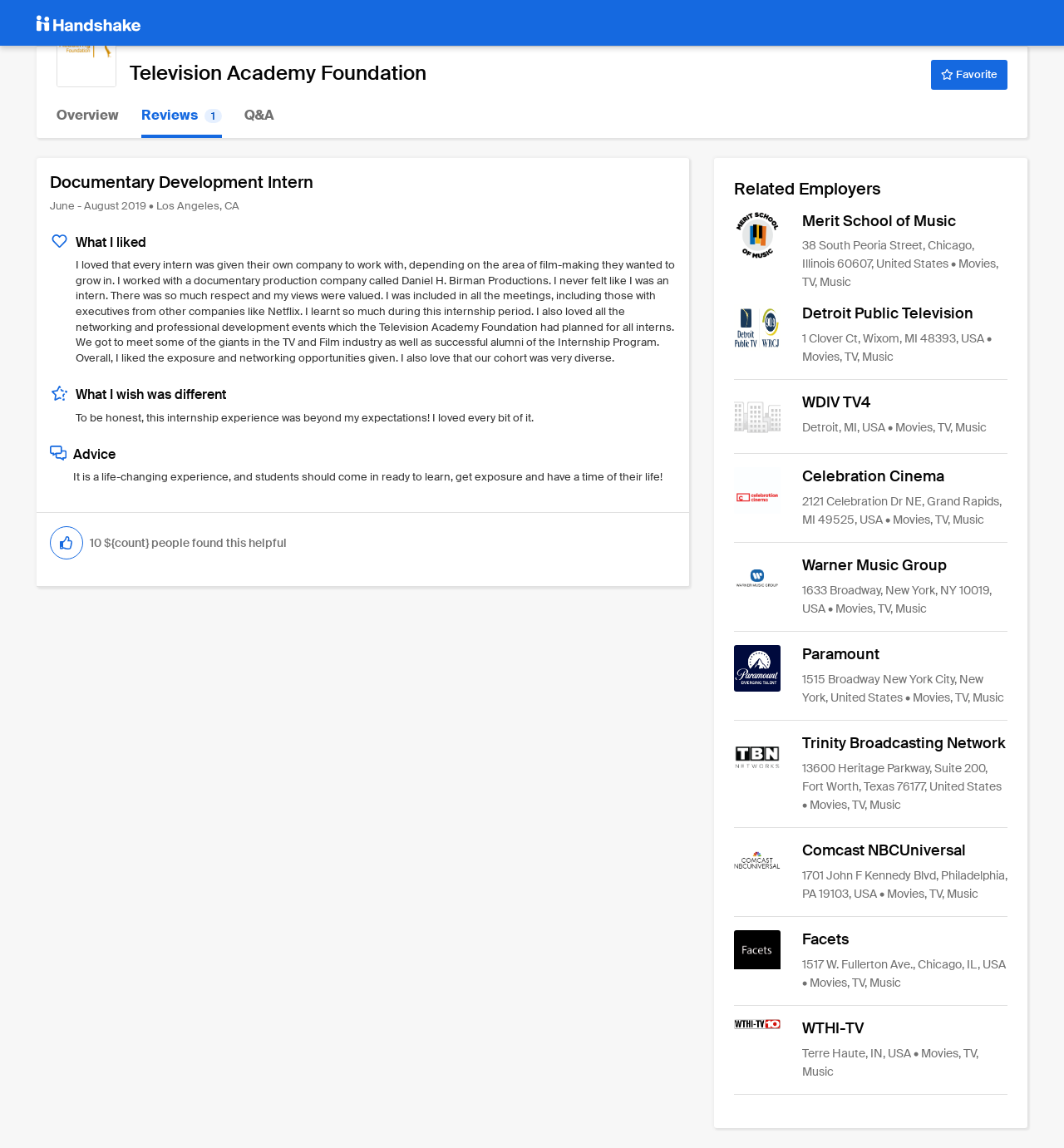Locate the bounding box of the UI element described by: "title="Mark this as helpful"" in the given webpage screenshot.

[0.047, 0.458, 0.078, 0.487]